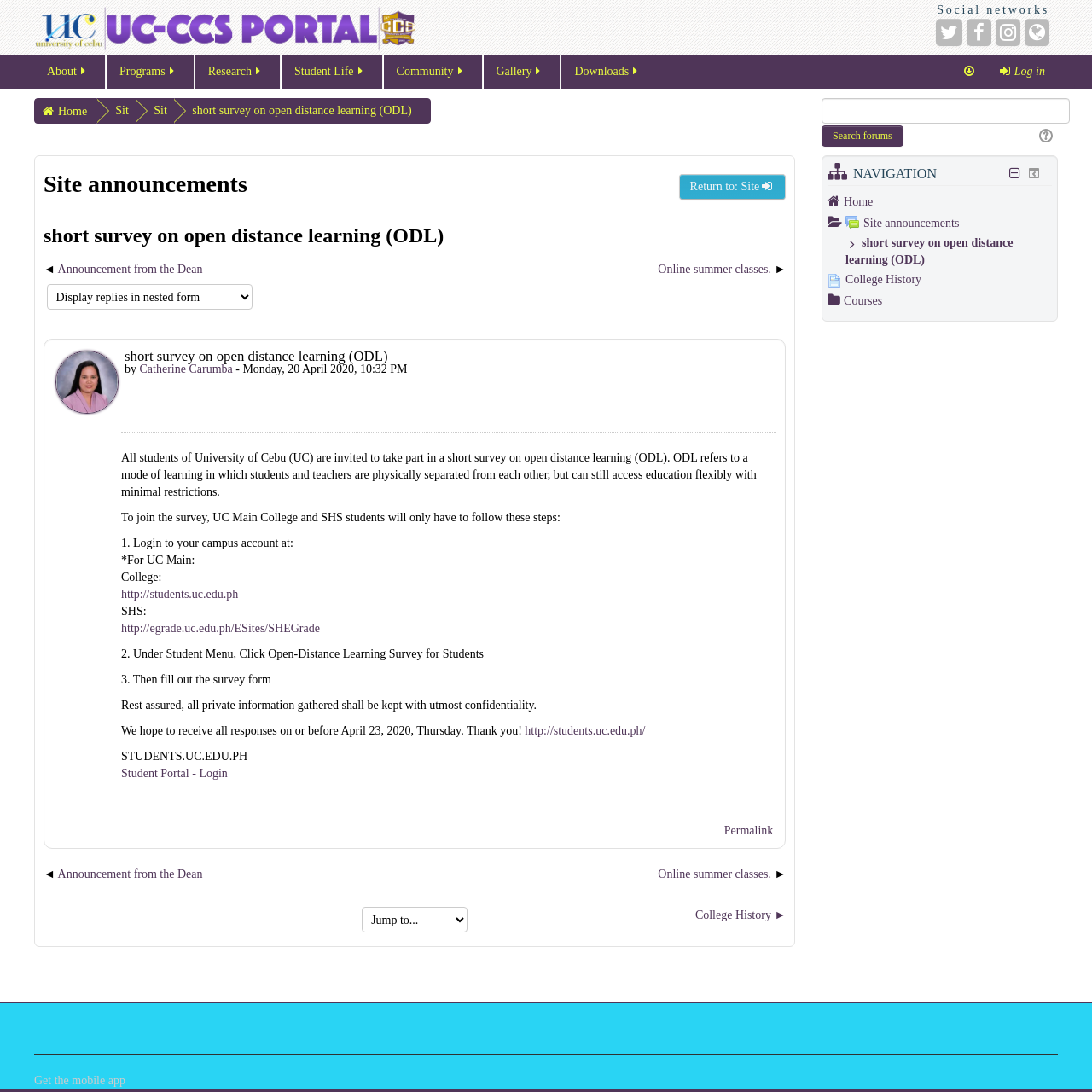Determine the bounding box coordinates of the region that needs to be clicked to achieve the task: "Search for something in the search bar".

[0.752, 0.09, 0.98, 0.113]